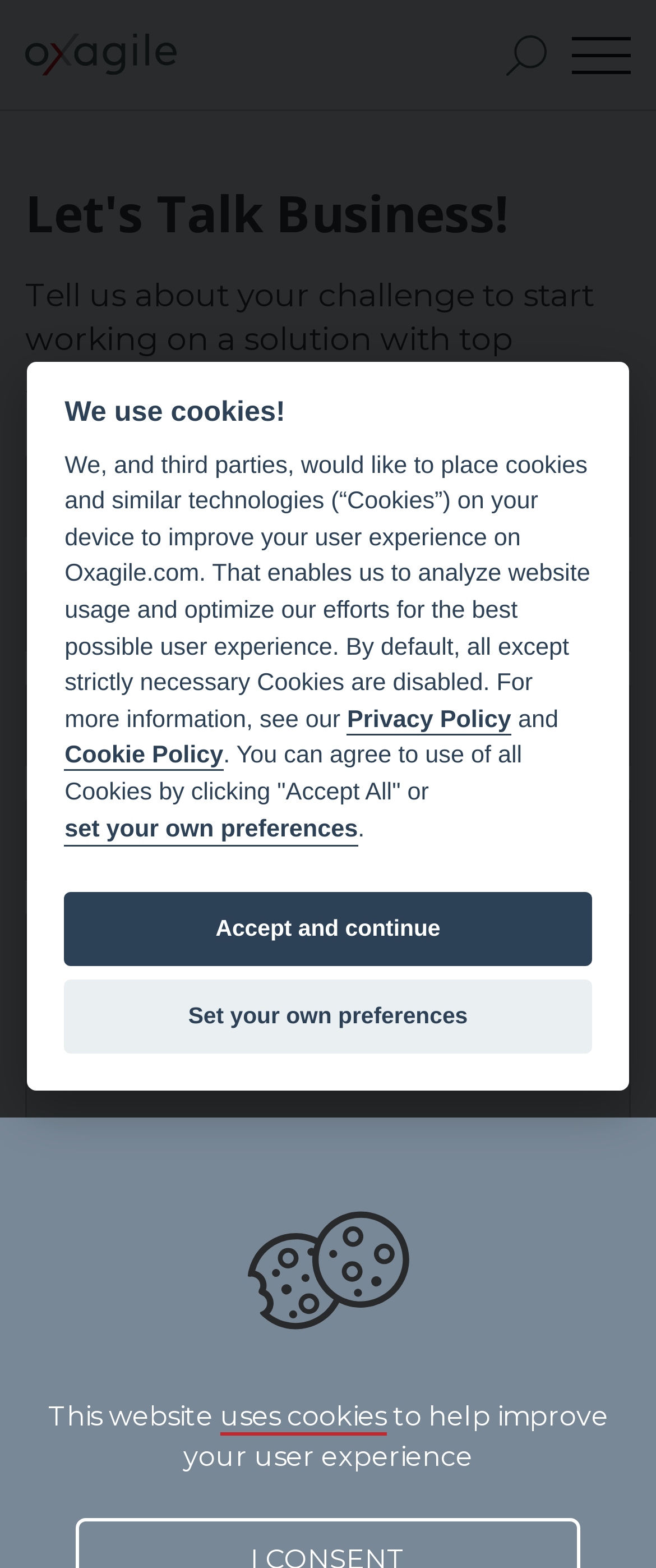Please identify the bounding box coordinates of the element that needs to be clicked to perform the following instruction: "Click the 'Let's Talk Business!' heading".

[0.038, 0.118, 0.962, 0.159]